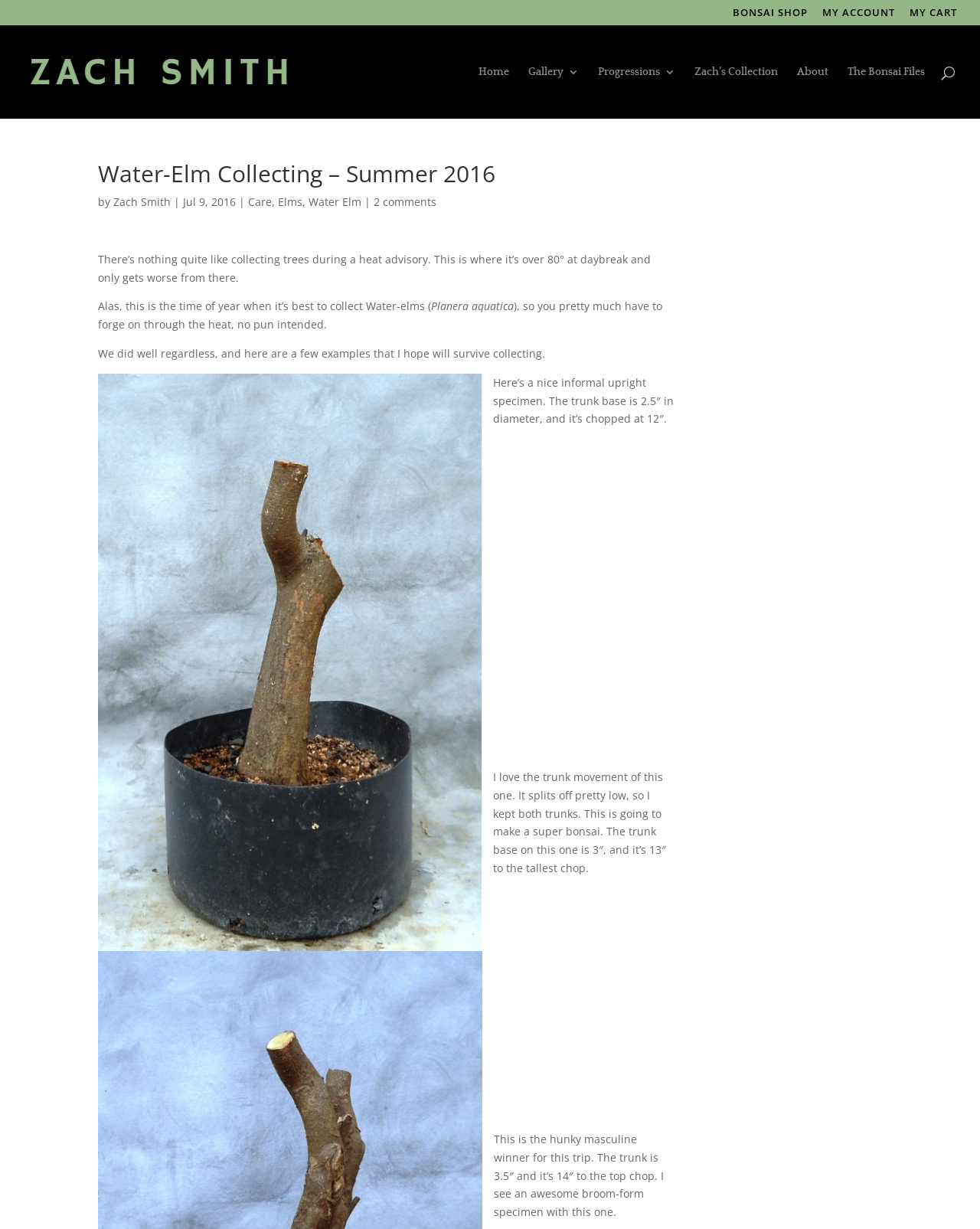Please analyze the image and give a detailed answer to the question:
What is the type of tree being collected?

The type of tree being collected is mentioned in the text, where it says 'This is the time of year when it’s best to collect Water-elms'.